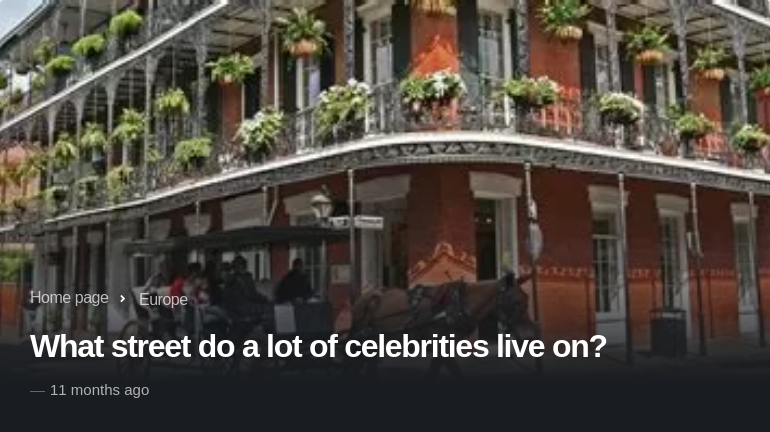Give a concise answer using one word or a phrase to the following question:
What is the atmosphere of the area depicted?

Lively